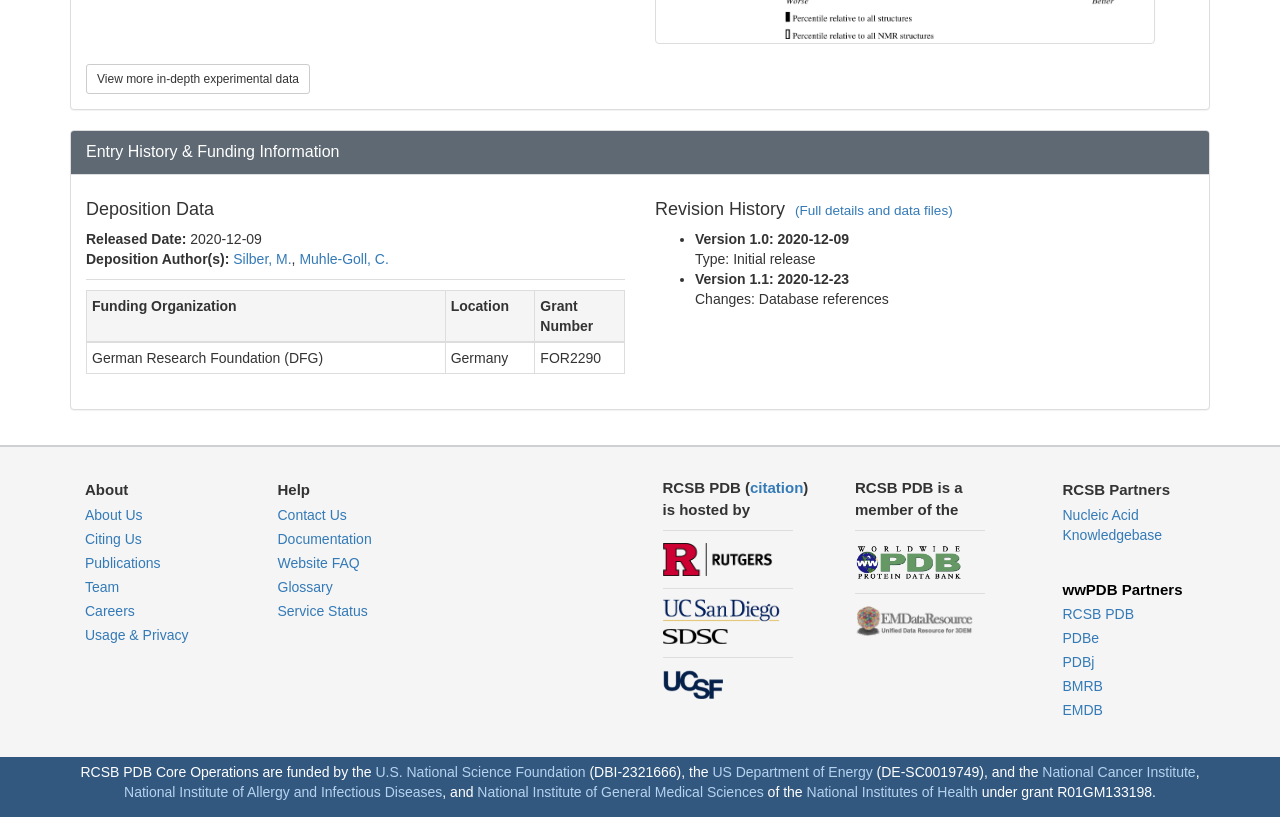Identify the bounding box for the UI element described as: "alt="San Diego Supercomputer Center logo"". Ensure the coordinates are four float numbers between 0 and 1, formatted as [left, top, right, bottom].

[0.518, 0.769, 0.568, 0.789]